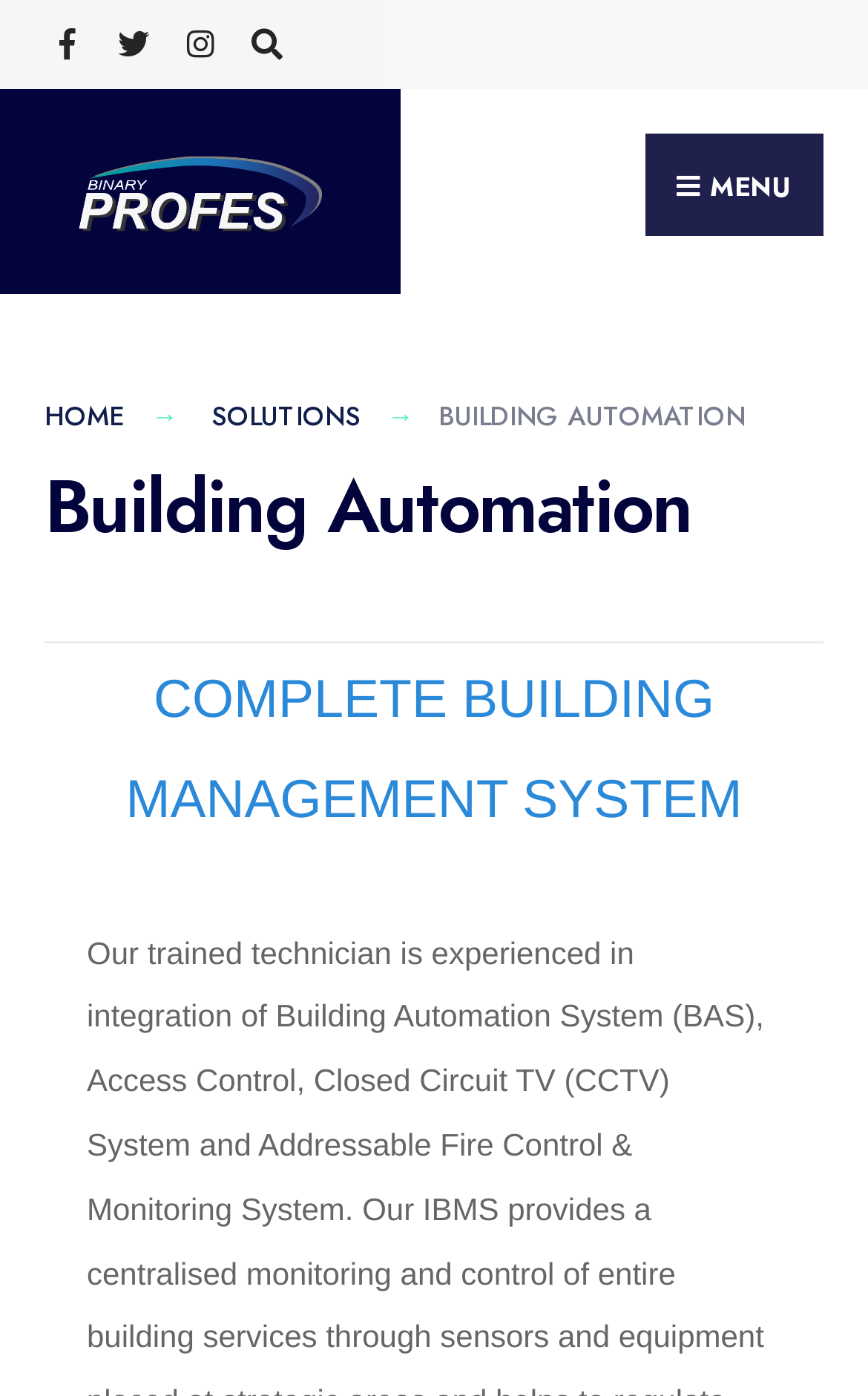Identify the bounding box coordinates for the region of the element that should be clicked to carry out the instruction: "View solutions". The bounding box coordinates should be four float numbers between 0 and 1, i.e., [left, top, right, bottom].

[0.244, 0.285, 0.415, 0.313]